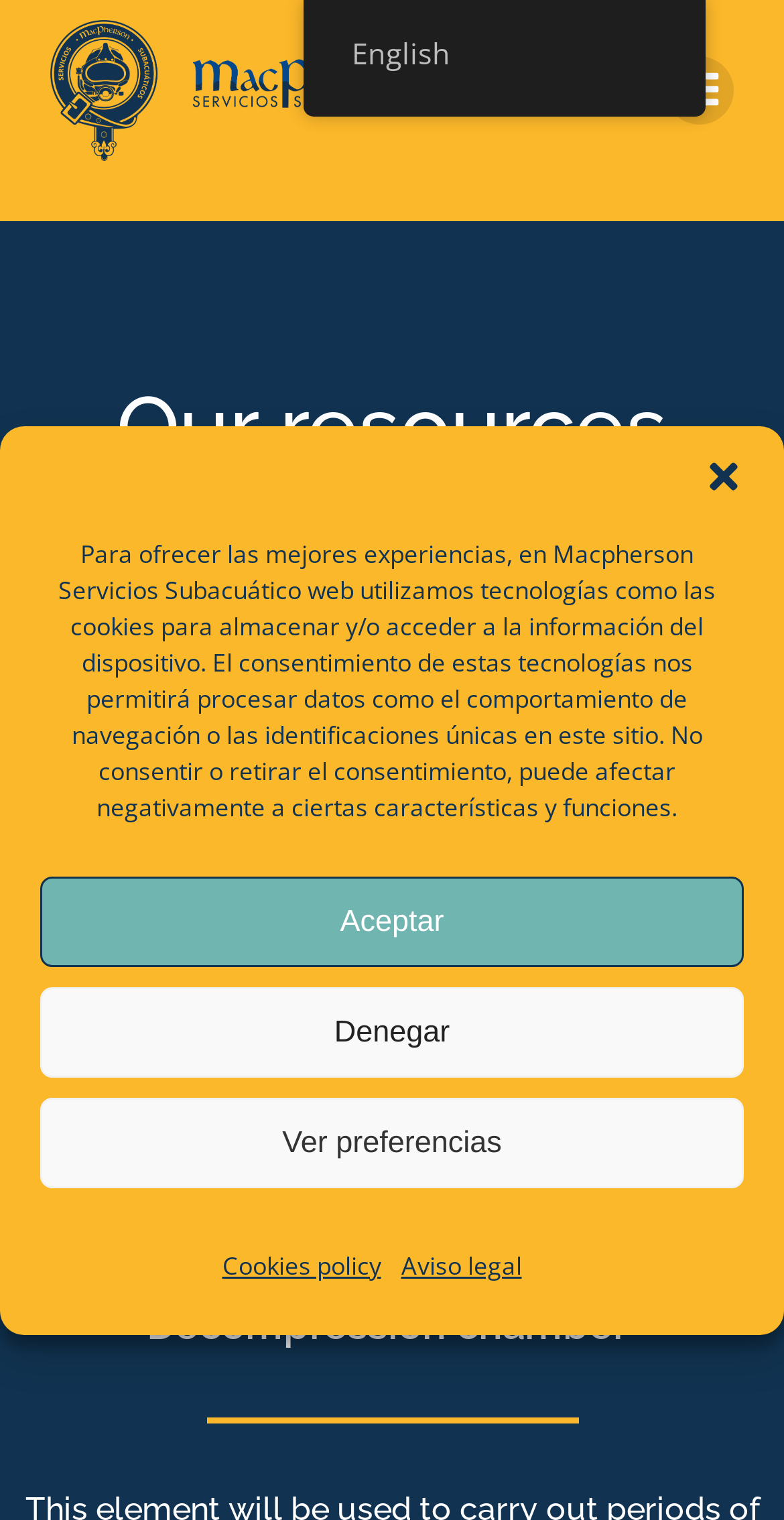Bounding box coordinates are specified in the format (top-left x, top-left y, bottom-right x, bottom-right y). All values are floating point numbers bounded between 0 and 1. Please provide the bounding box coordinate of the region this sentence describes: English English Spanish

[0.387, 0.0, 0.9, 0.077]